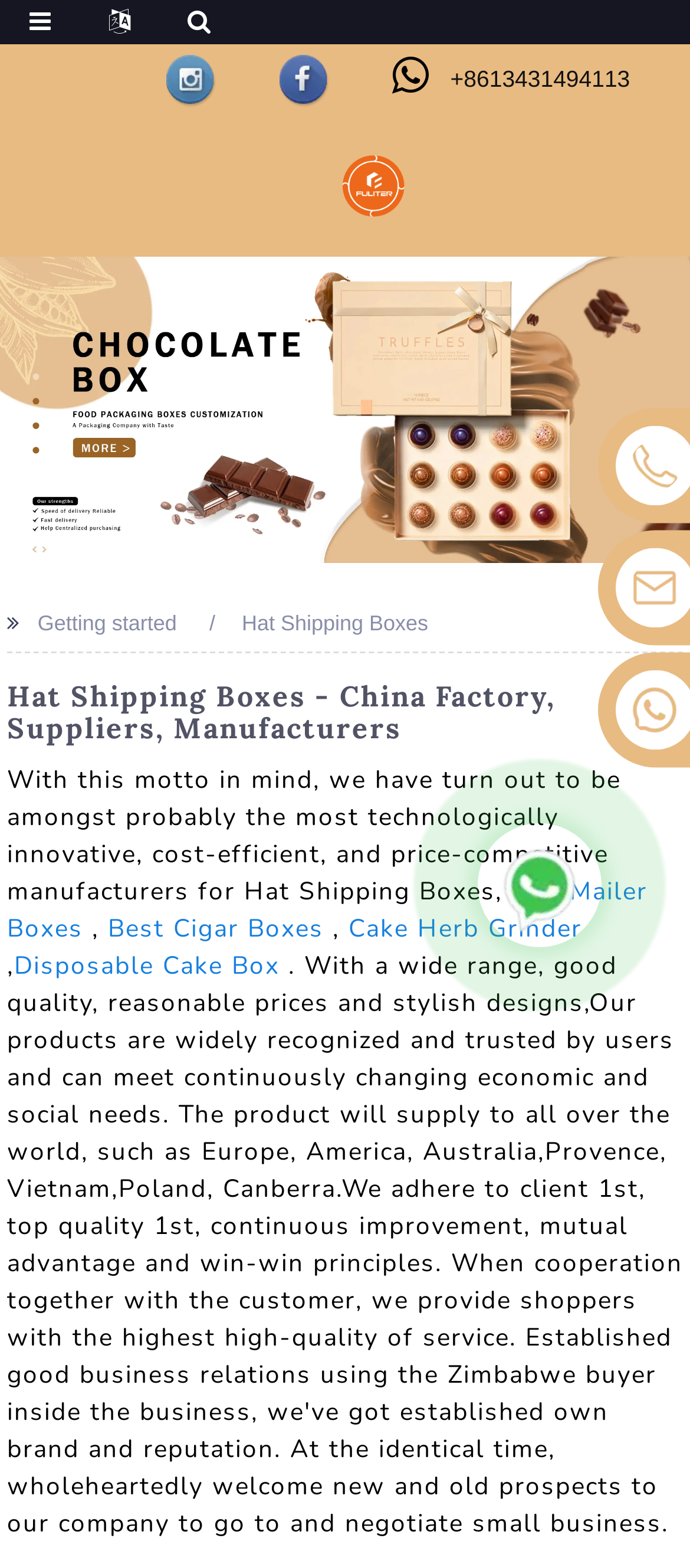Please specify the bounding box coordinates of the area that should be clicked to accomplish the following instruction: "Contact supplier via WhatsApp". The coordinates should consist of four float numbers between 0 and 1, i.e., [left, top, right, bottom].

[0.692, 0.525, 0.872, 0.604]